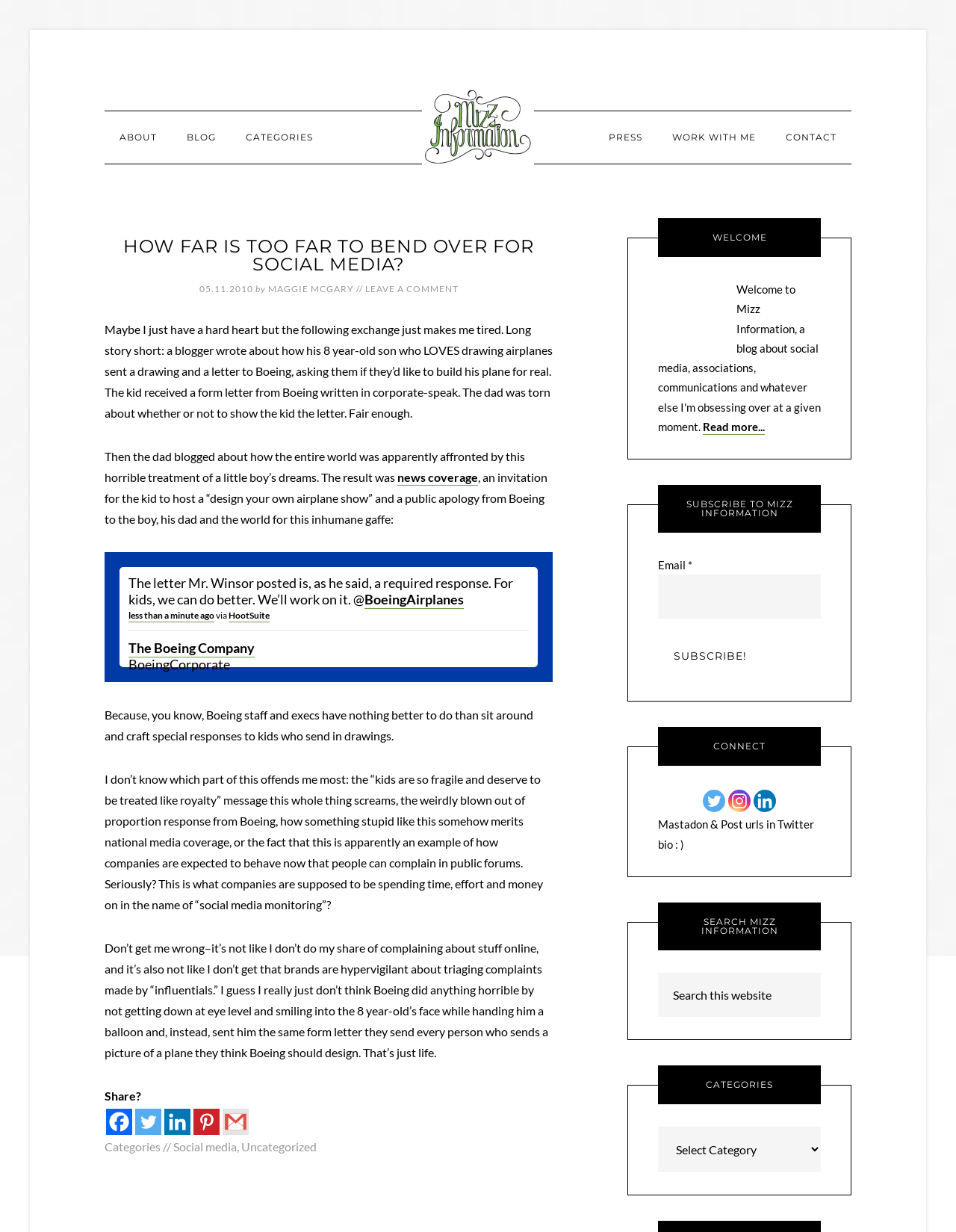Offer a thorough description of the webpage.

The webpage is a blog post titled "How Far is Too Far to Bend Over for Social Media?" on the website "Mizz Information". At the top of the page, there is a navigation menu with links to "ABOUT", "BLOG", "CATEGORIES", and other sections. Below the navigation menu, there is a secondary navigation menu with links to "PRESS", "WORK WITH ME", and "CONTACT".

The main content of the page is the blog post, which is divided into several sections. The title of the post is "HOW FAR IS TOO FAR TO BEND OVER FOR SOCIAL MEDIA?" and is followed by a timestamp "05.11.2010" and the author's name "MAGGIE MCGARY". The post discusses a story about a blogger who wrote about his 8-year-old son's experience with Boeing and how the company responded to the boy's letter.

The post is written in a conversational tone and includes several links to external sources, including news coverage and social media profiles. There are also several social media sharing buttons at the bottom of the post, allowing readers to share the content on various platforms.

On the right-hand side of the page, there is a sidebar with several sections, including "WELCOME", "SUBSCRIBE TO MIZZ INFORMATION", "CONNECT", "SEARCH MIZZ INFORMATION", and "CATEGORIES". The "SUBSCRIBE" section has a form where users can enter their email address to receive updates, and the "CONNECT" section has links to the website's social media profiles. The "SEARCH" section has a search bar where users can search for content on the website, and the "CATEGORIES" section has a dropdown menu with links to different categories of content.

At the bottom of the page, there is a footer section with links to categories and a copyright notice.